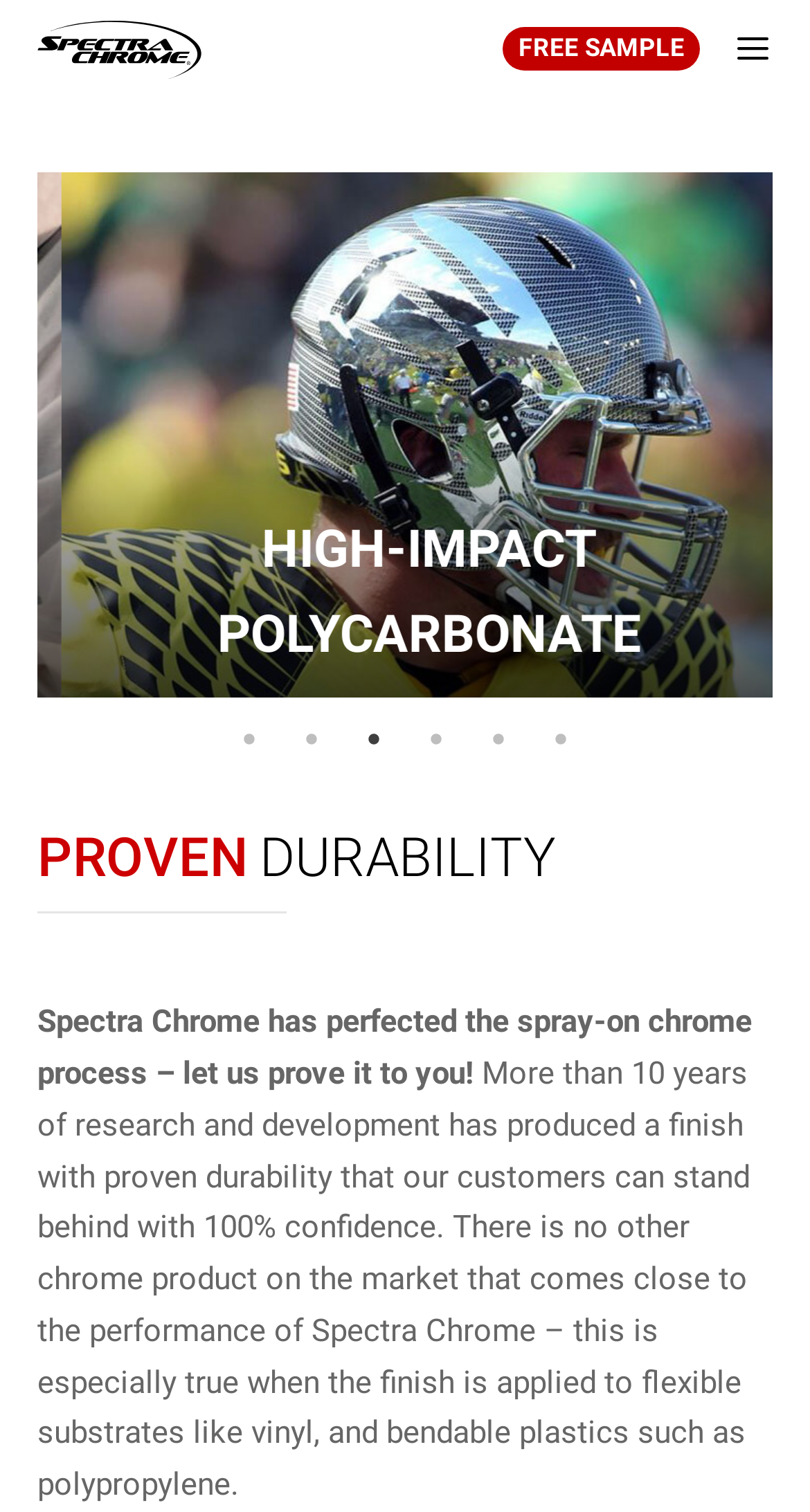Give a comprehensive overview of the webpage, including key elements.

The webpage is about Spectra Chrome, a product that boasts proven durability. At the top, there is a navigation bar with a logo of Spectra Chrome on the left and a menu button on the right. Below the navigation bar, there is a prominent call-to-action button that reads "FREE SAMPLE".

The main content of the webpage is divided into sections. The first section has a heading that reads "PROVEN DURABILITY" with highlighted text. Below the heading, there is a horizontal separator line. The section then describes the durability of Spectra Chrome, stating that it has been perfected through 10 years of research and development, and that it outperforms other chrome products on the market.

Below this section, there is a tab panel with six tabs, labeled from 1 to 6. The third tab is currently selected. Each tab corresponds to a different section of content, which appears to be related to the durability of Spectra Chrome on different materials, such as high-impact polycarbonate. The selected tab displays an image with a figure caption that describes the material.

Overall, the webpage is focused on showcasing the durability of Spectra Chrome and its advantages over other products on the market.